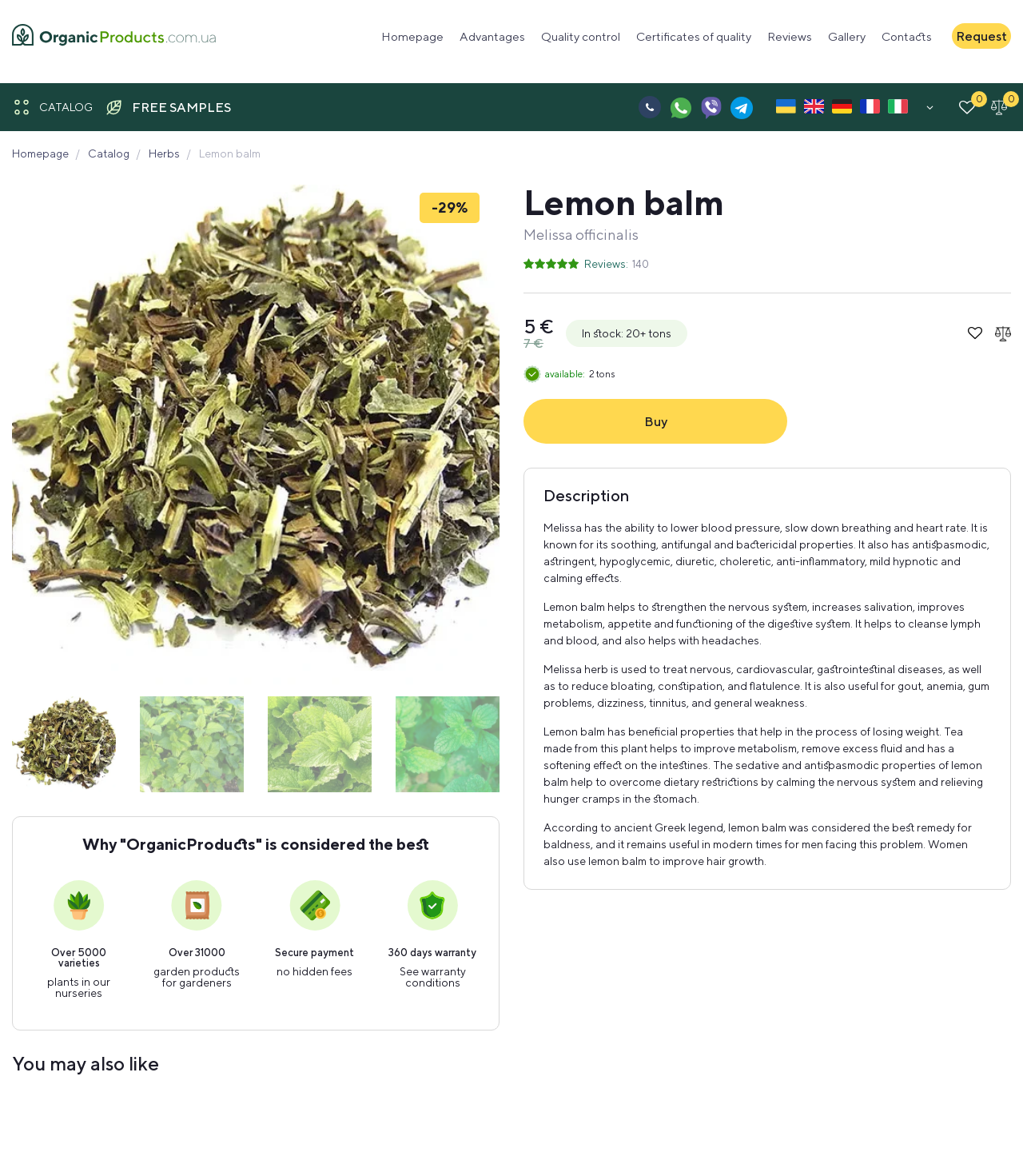Locate the bounding box of the UI element with the following description: "Reviews".

[0.742, 0.025, 0.802, 0.036]